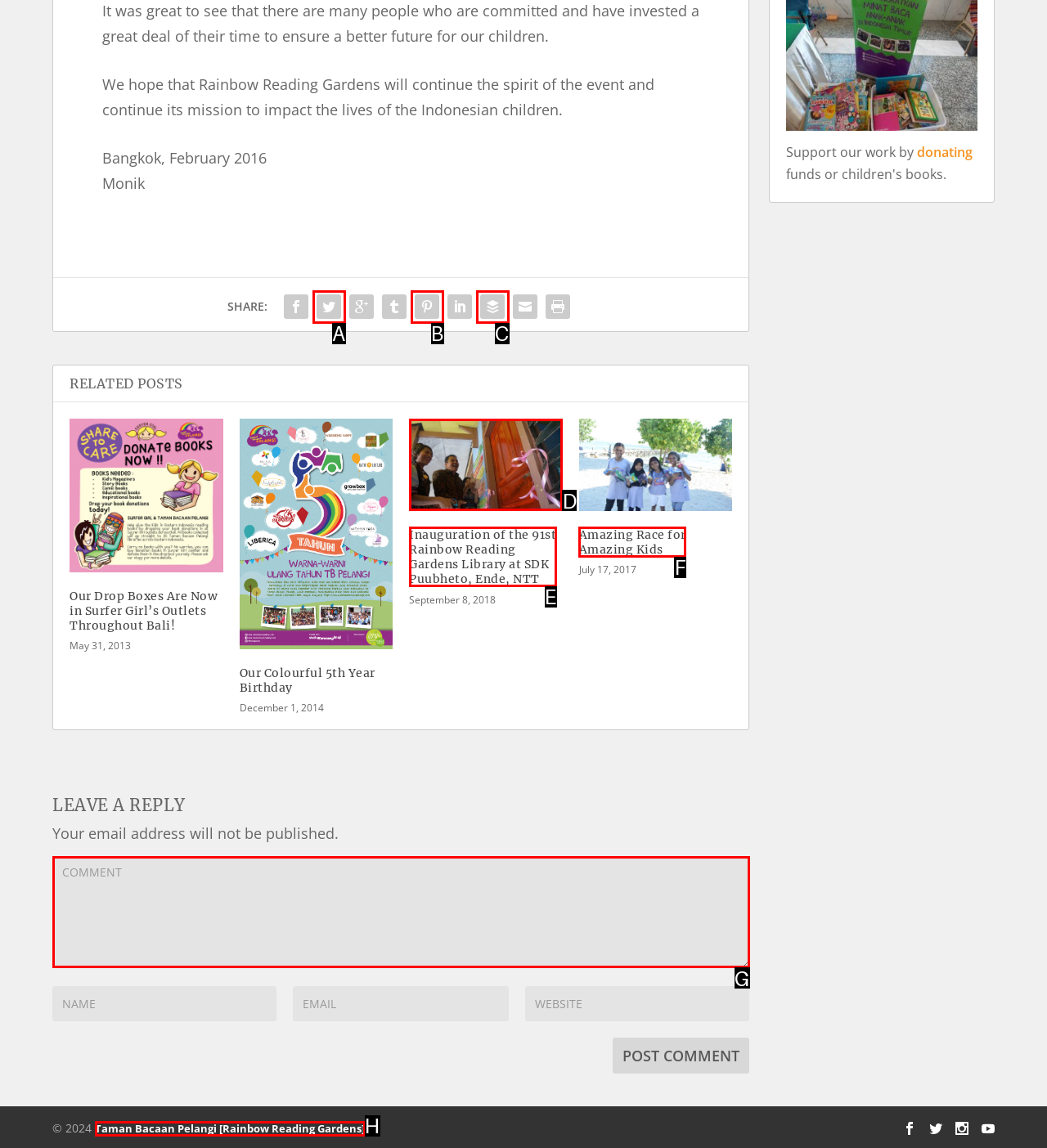Specify the letter of the UI element that should be clicked to achieve the following: Leave a reply
Provide the corresponding letter from the choices given.

G